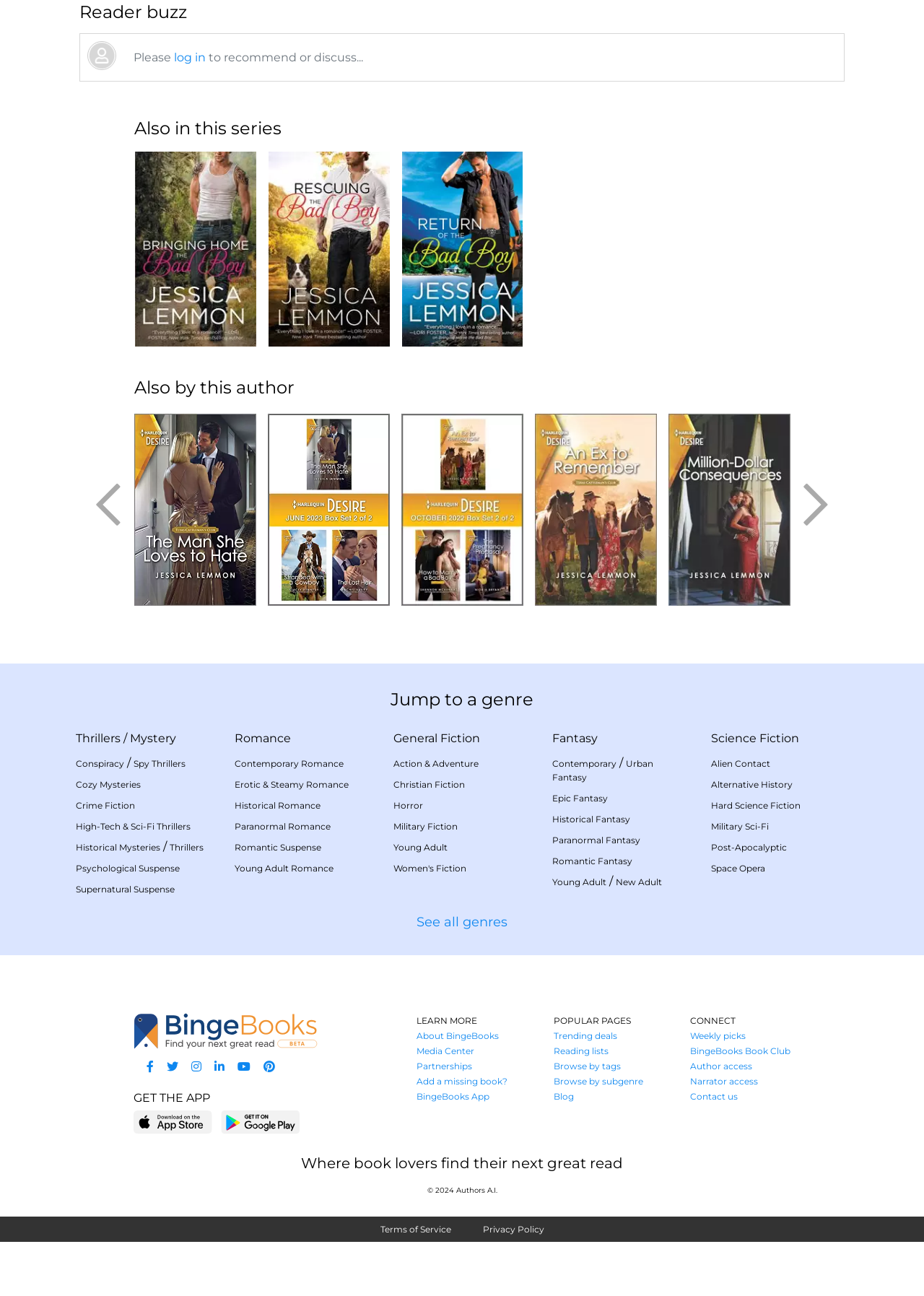Find the bounding box coordinates for the area you need to click to carry out the instruction: "get the app". The coordinates should be four float numbers between 0 and 1, indicated as [left, top, right, bottom].

[0.145, 0.842, 0.227, 0.853]